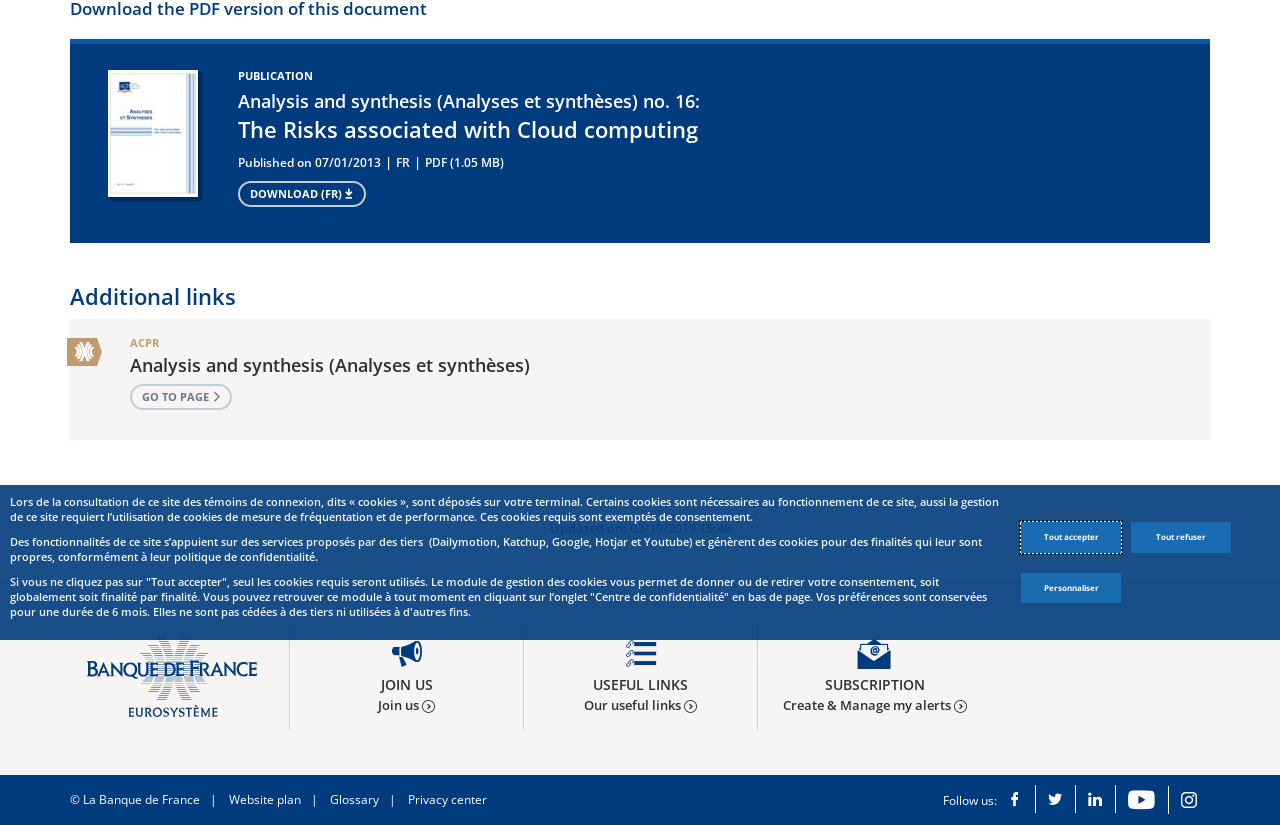Give the bounding box coordinates for the element described by: "Personnaliser".

[0.798, 0.694, 0.876, 0.731]